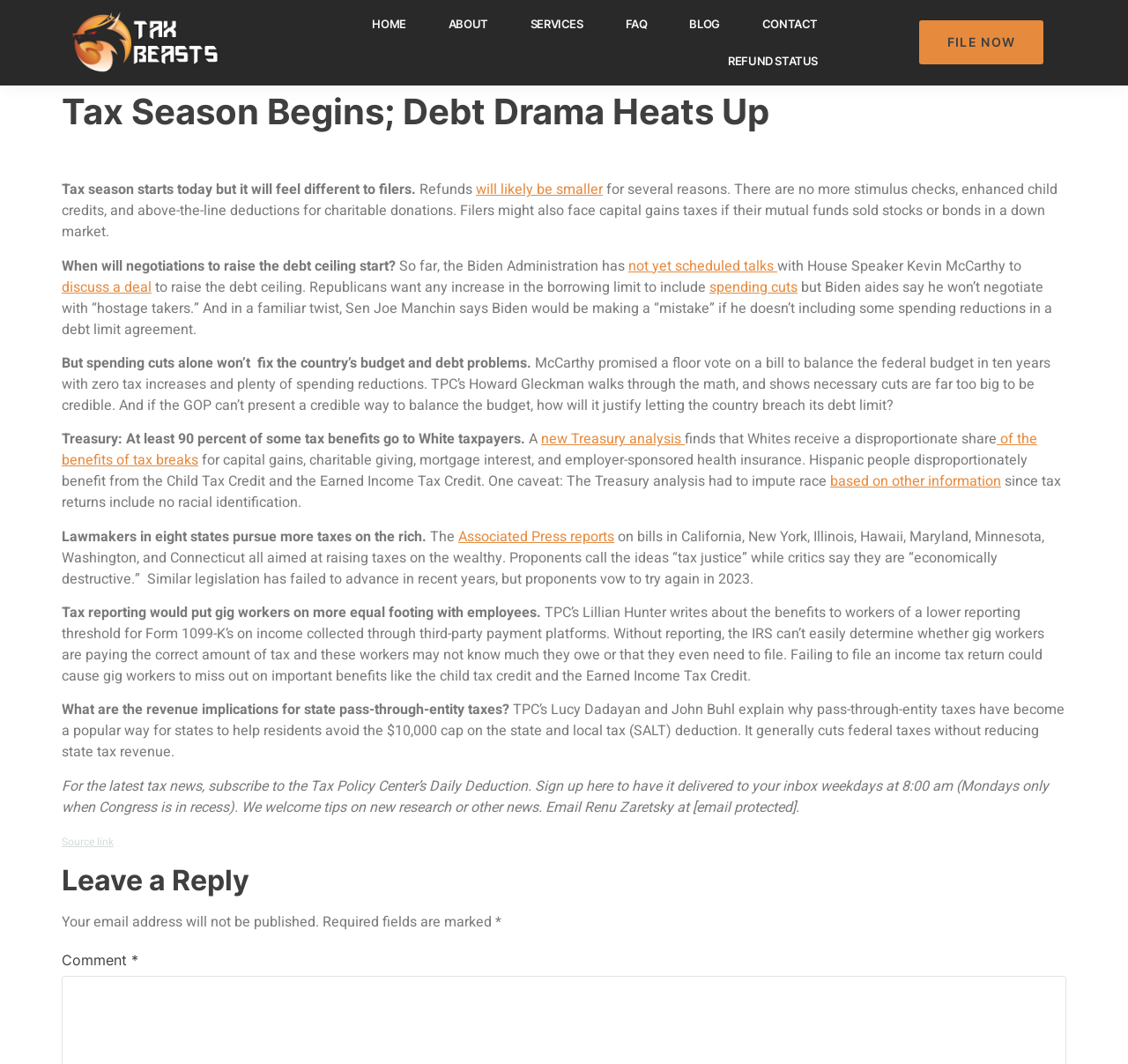Can you determine the bounding box coordinates of the area that needs to be clicked to fulfill the following instruction: "View the 'Recent Posts'"?

None